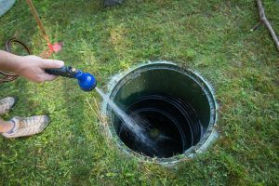Detail every aspect of the image in your description.

The image depicts a person using a hose to spray water into a circular dark opening, likely a septic system or wastewater treatment unit. The surrounding area is lush green grass, indicating an outdoor setting that emphasizes the importance of proper wastewater management within industrial or residential contexts. This visual relates to the advantages discussed in the article about installing industrial wastewater treatment systems, highlighting the role such systems play in purifying water and preventing environmental contamination. The act of rinsing the system exemplifies maintenance practices essential for effective wastewater treatment, ultimately contributing to reduced pollution and healthier ecosystems.